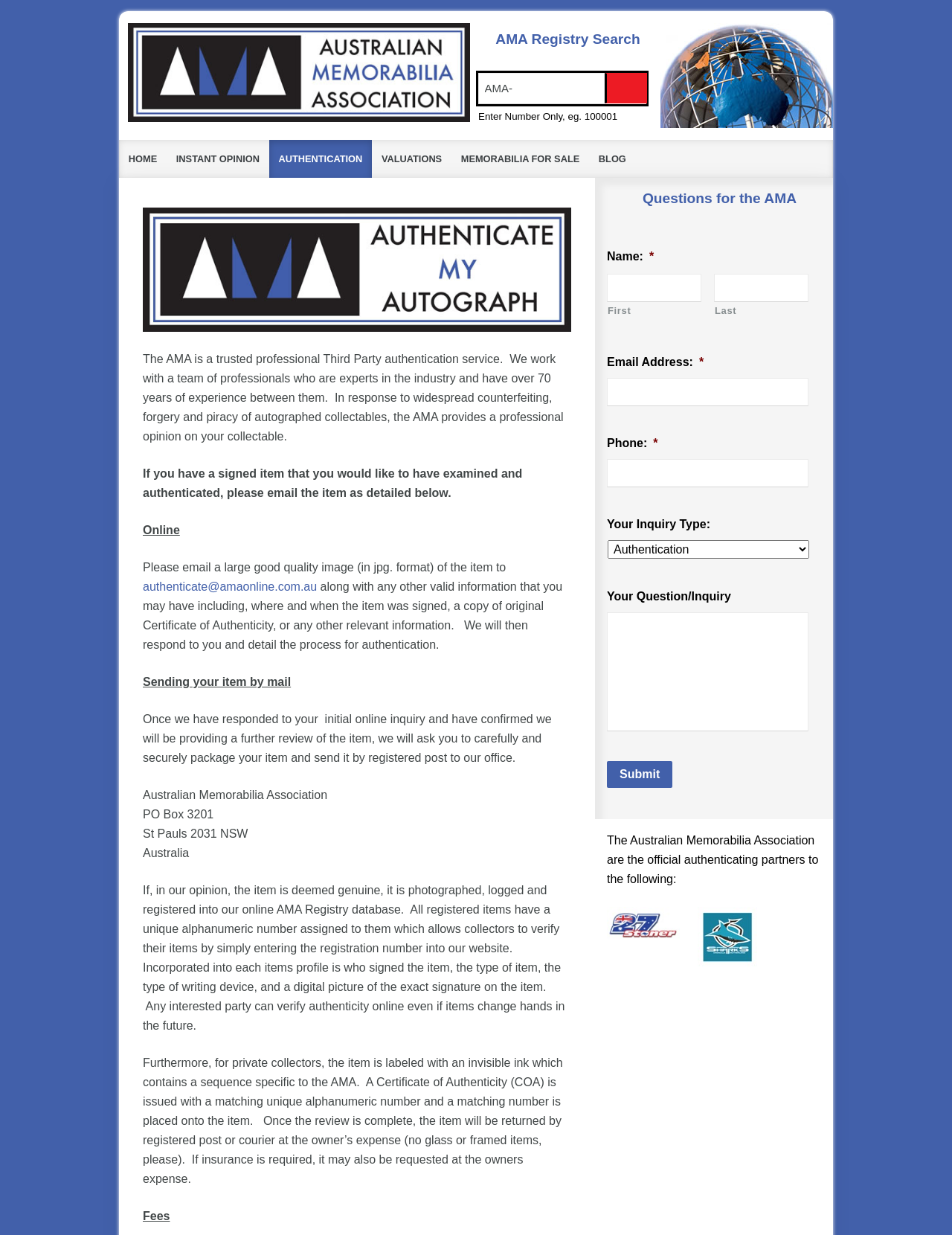Determine the bounding box coordinates of the target area to click to execute the following instruction: "Submit inquiry."

[0.637, 0.616, 0.706, 0.638]